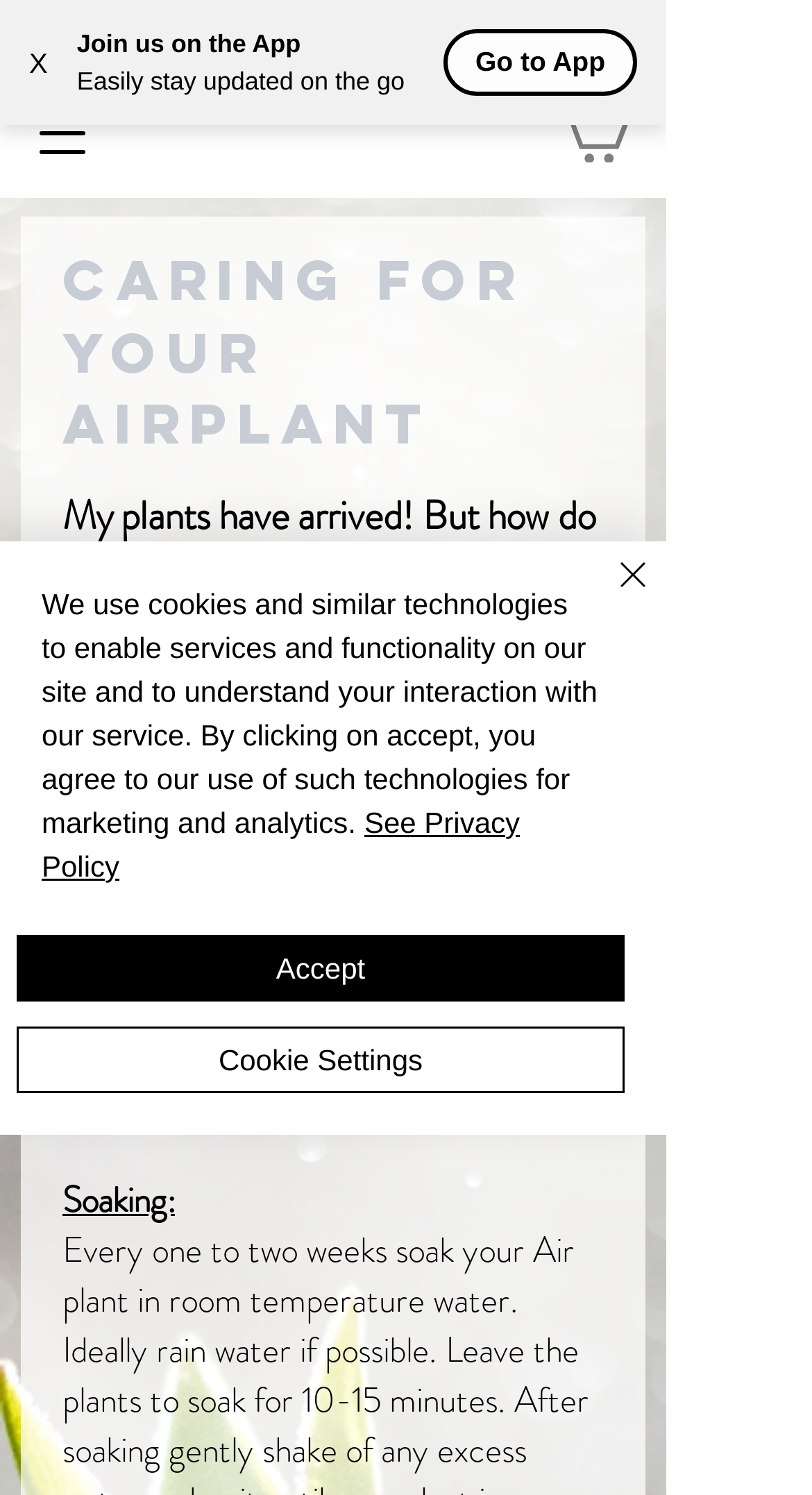Please find the bounding box coordinates in the format (top-left x, top-left y, bottom-right x, bottom-right y) for the given element description. Ensure the coordinates are floating point numbers between 0 and 1. Description: Accept

[0.021, 0.625, 0.769, 0.67]